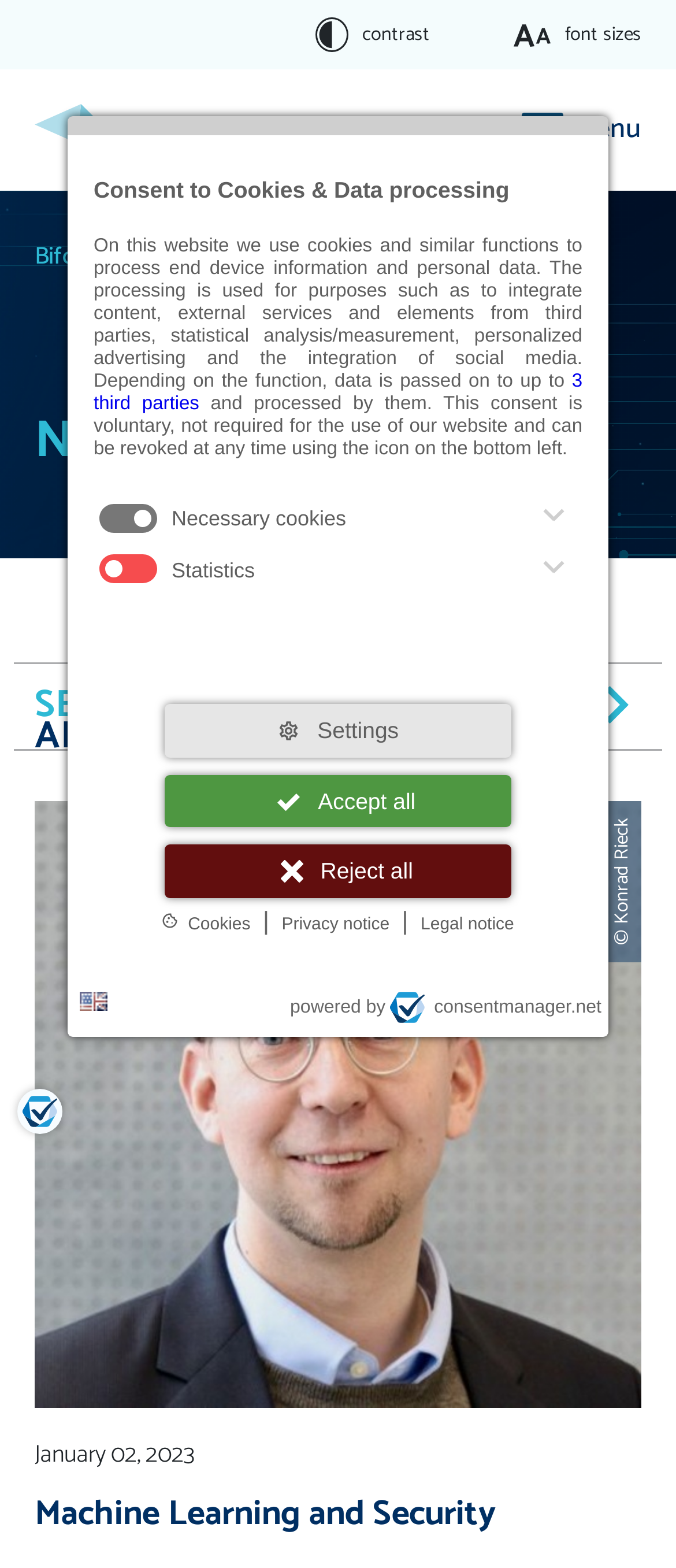What is the topic of the news article?
Can you offer a detailed and complete answer to this question?

The topic of the news article is 'Machine Learning and Security', which is indicated by the heading element with the text 'Machine Learning and Security'.